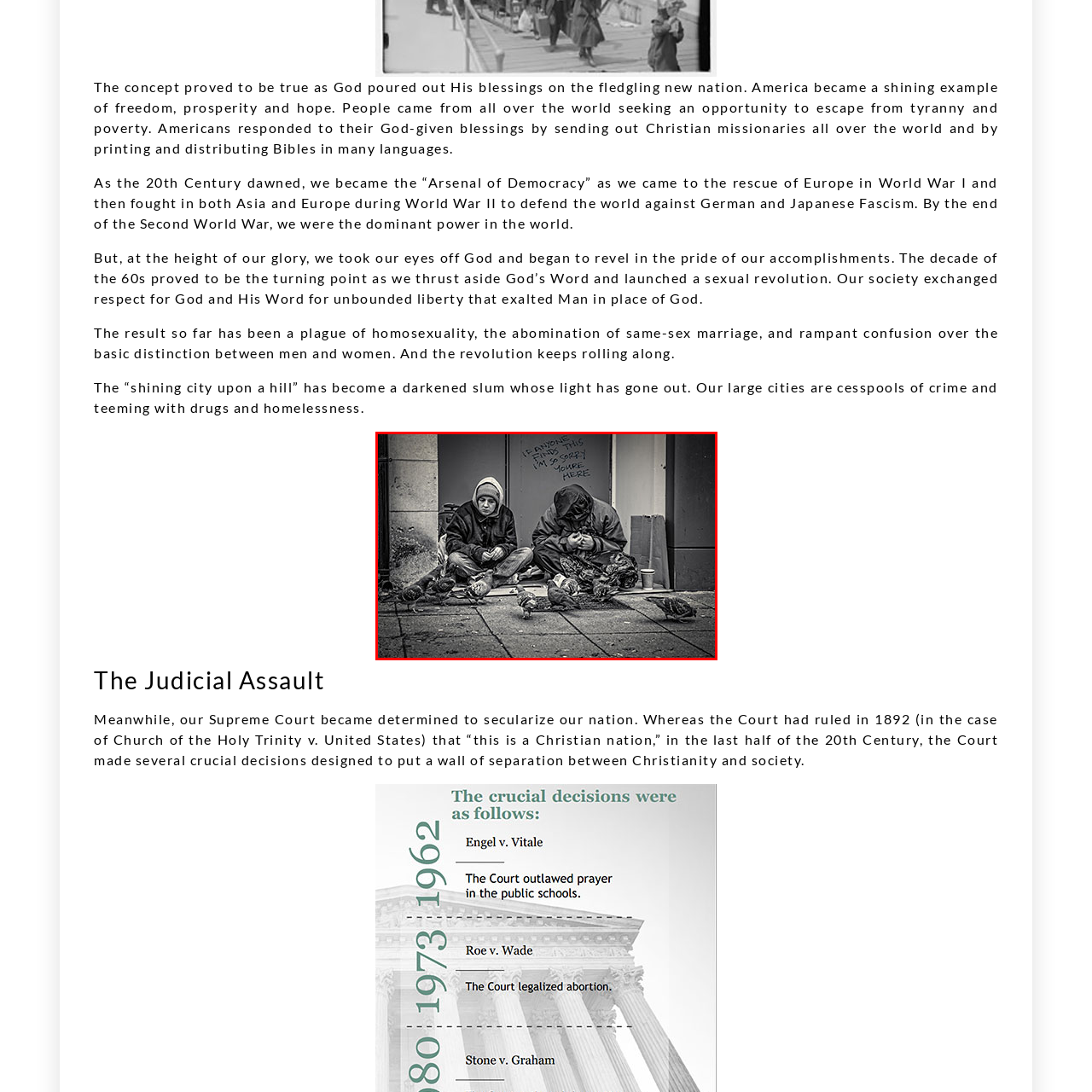Observe the visual content surrounded by a red rectangle, What are the individuals in the image surrounded by? Respond using just one word or a short phrase.

A flock of pigeons